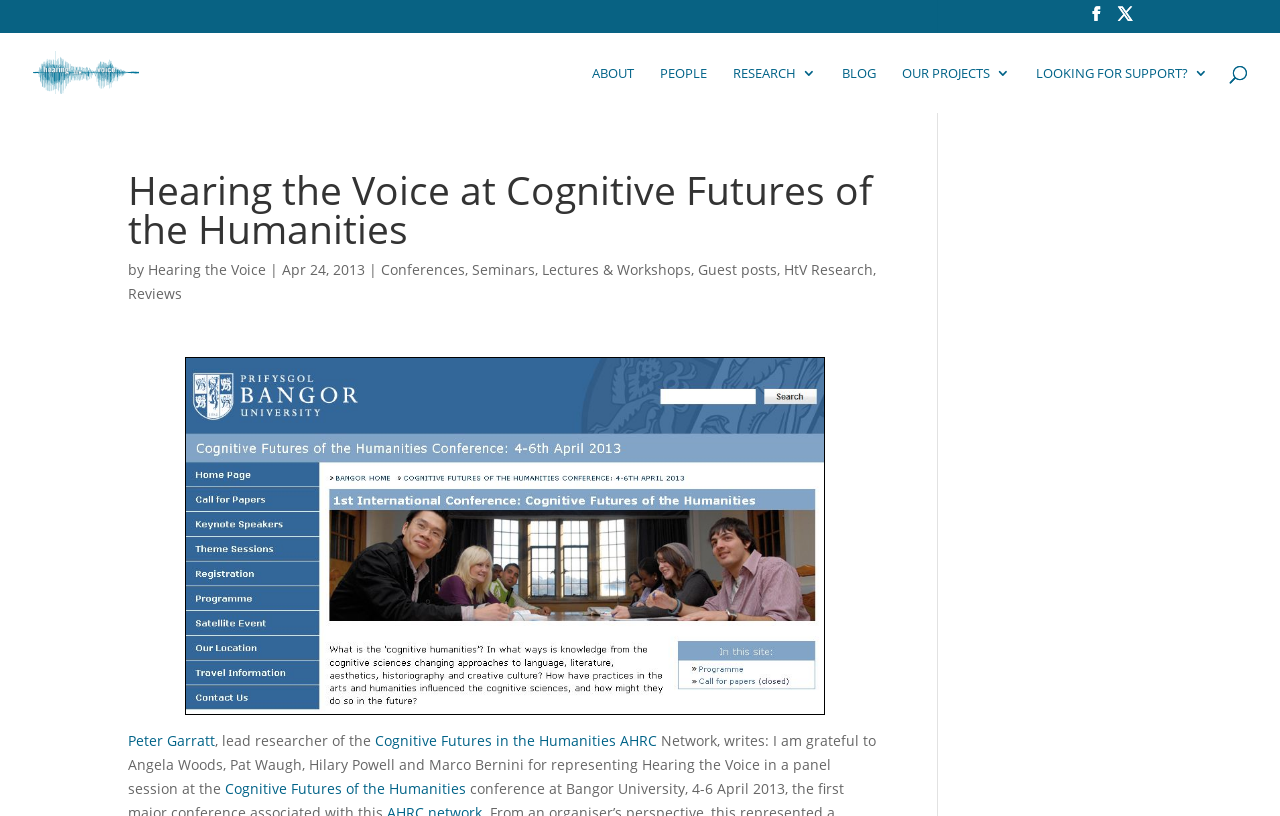Determine the bounding box coordinates of the UI element that matches the following description: "Cognitive Futures of the Humanities". The coordinates should be four float numbers between 0 and 1 in the format [left, top, right, bottom].

[0.176, 0.954, 0.364, 0.978]